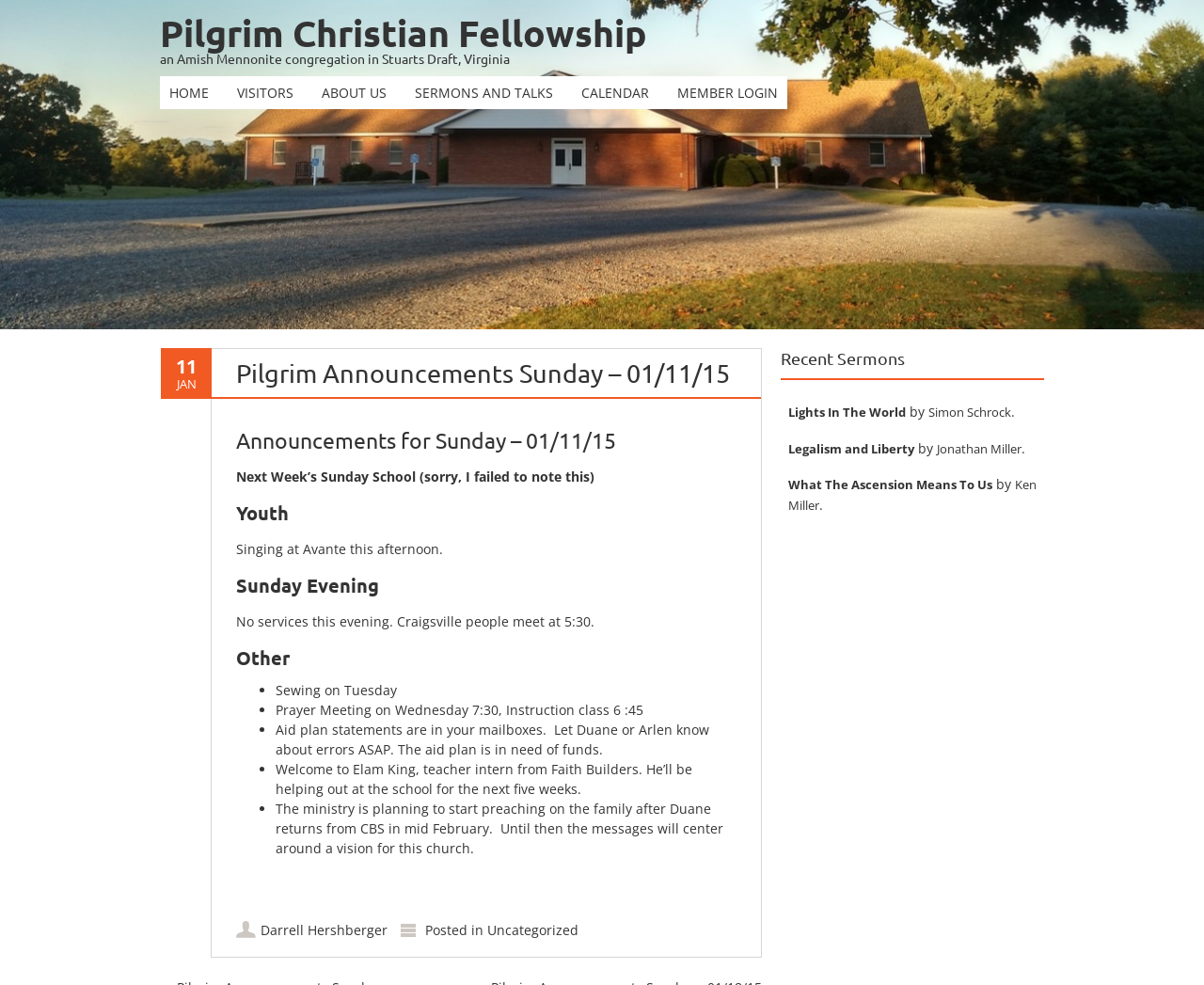Ascertain the bounding box coordinates for the UI element detailed here: "Legalism and Liberty". The coordinates should be provided as [left, top, right, bottom] with each value being a float between 0 and 1.

[0.655, 0.447, 0.759, 0.464]